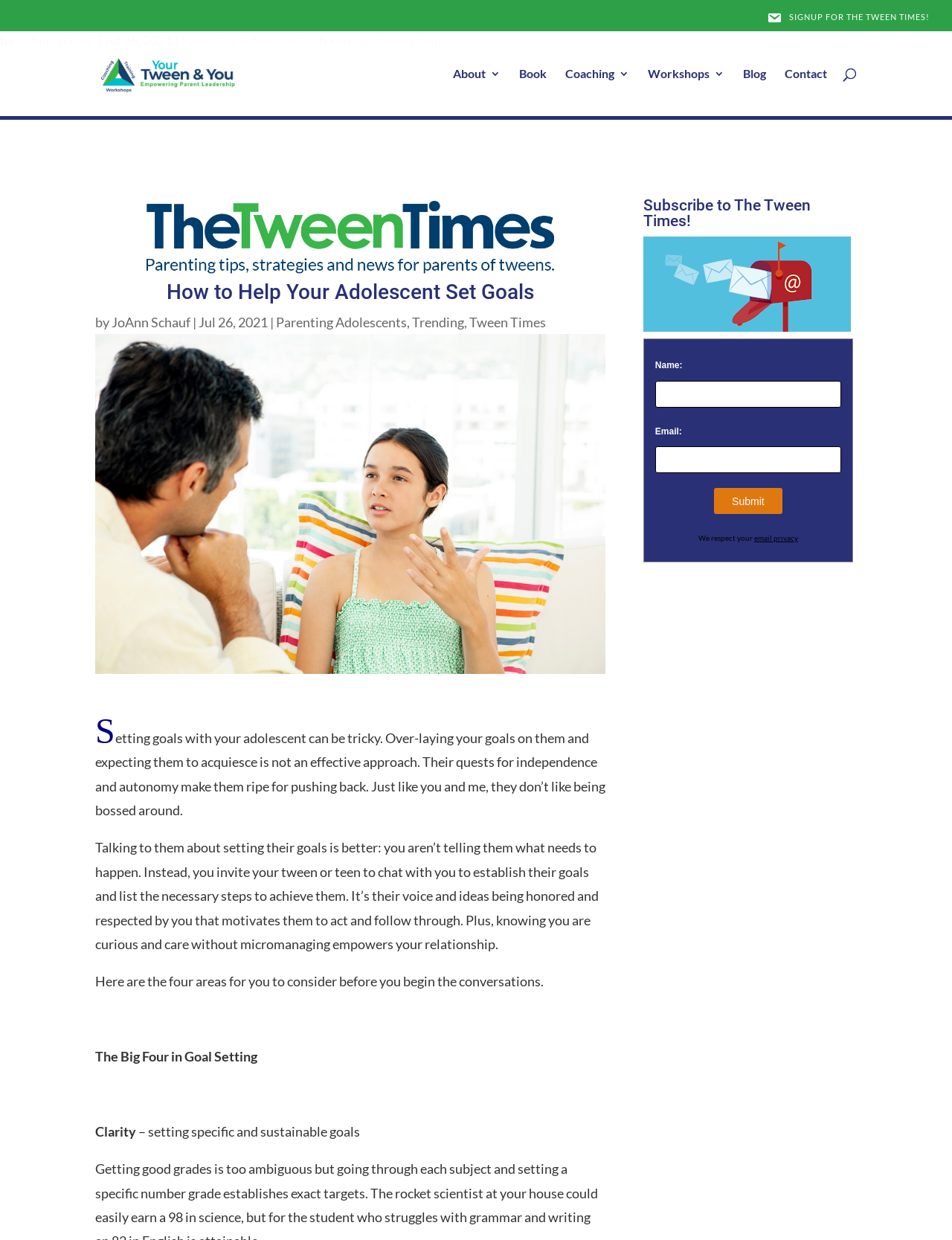Please find the bounding box coordinates of the clickable region needed to complete the following instruction: "Search for something". The bounding box coordinates must consist of four float numbers between 0 and 1, i.e., [left, top, right, bottom].

[0.1, 0.025, 0.9, 0.026]